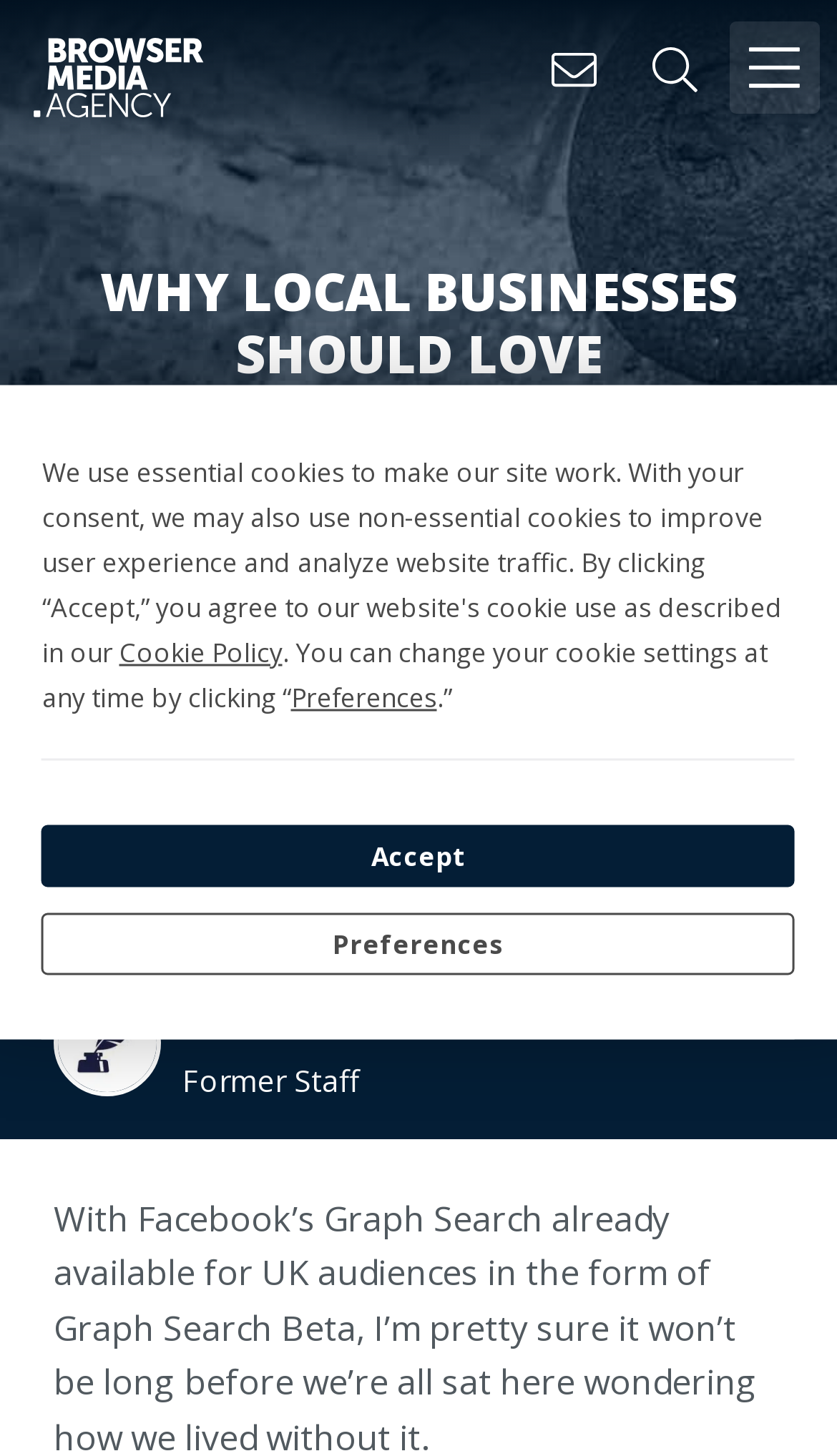Locate the bounding box coordinates of the element you need to click to accomplish the task described by this instruction: "search this site".

[0.751, 0.015, 0.859, 0.08]